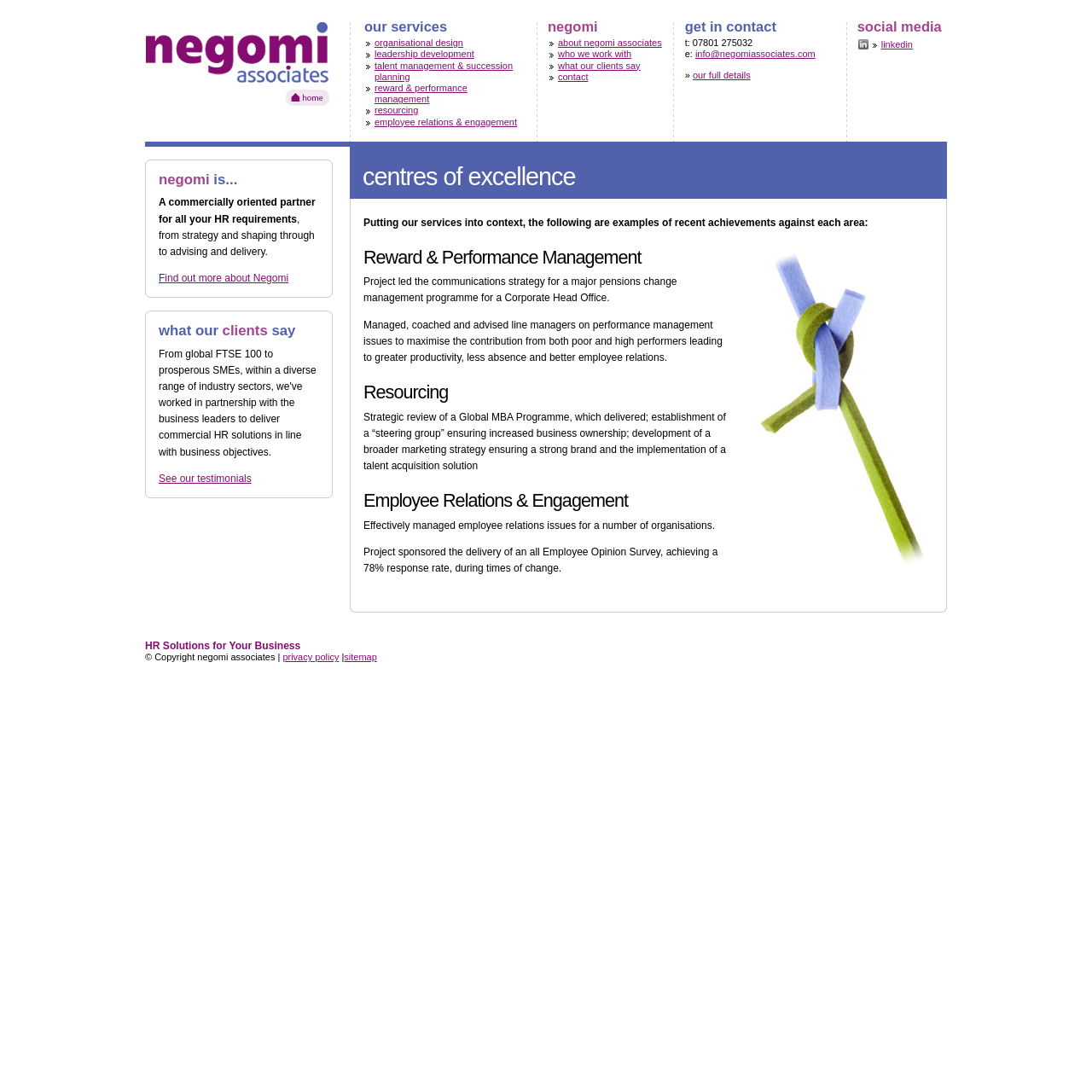Provide the bounding box coordinates of the HTML element this sentence describes: "Resourcing". The bounding box coordinates consist of four float numbers between 0 and 1, i.e., [left, top, right, bottom].

[0.343, 0.096, 0.383, 0.106]